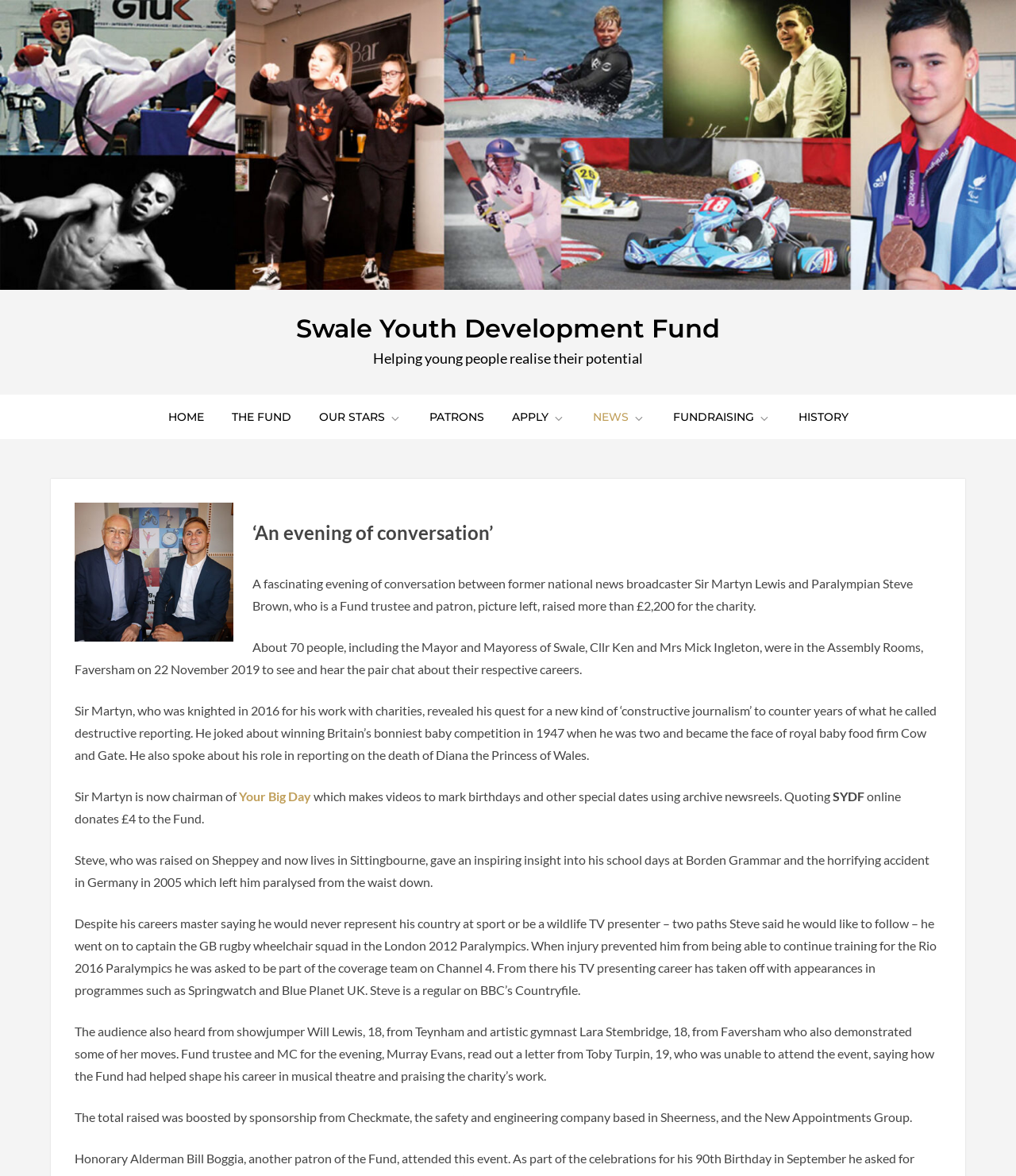What is the name of the organization?
Examine the image closely and answer the question with as much detail as possible.

The name of the organization can be found in the image and link at the top of the webpage, which says 'Swale Youth Development Fund'.